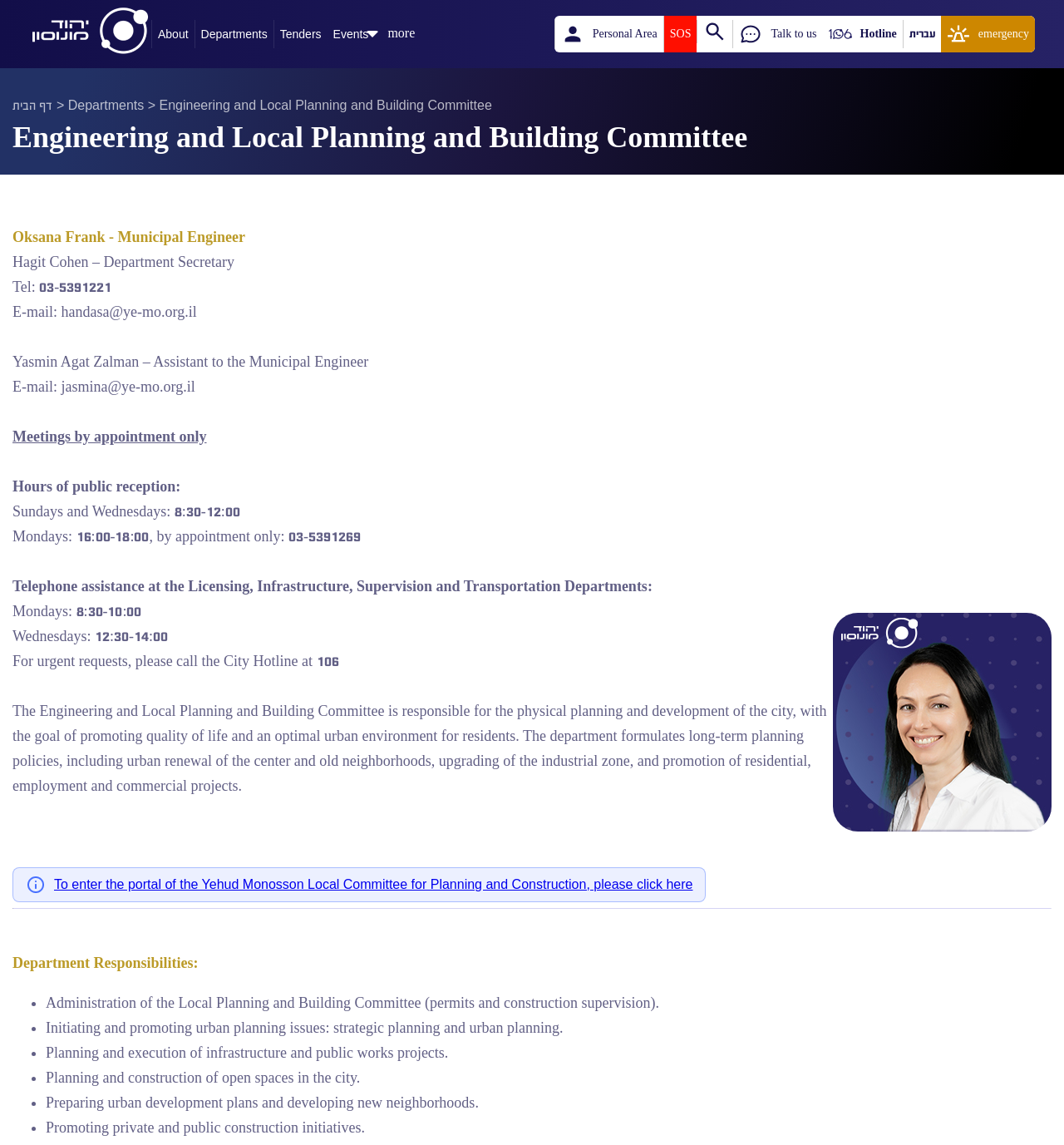Identify the bounding box coordinates of the section that should be clicked to achieve the task described: "Share paper".

None